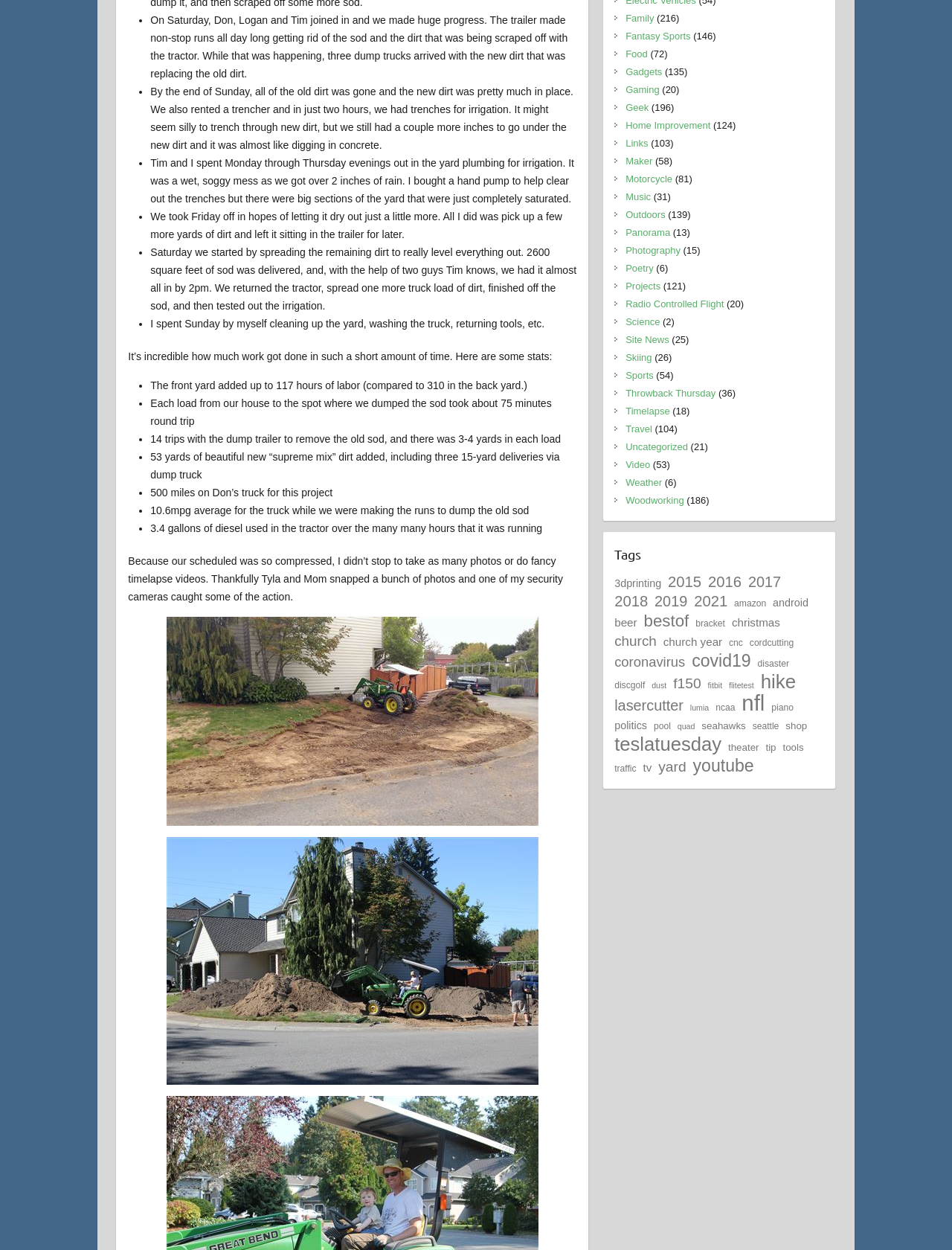Predict the bounding box coordinates for the UI element described as: "church year". The coordinates should be four float numbers between 0 and 1, presented as [left, top, right, bottom].

[0.697, 0.502, 0.759, 0.524]